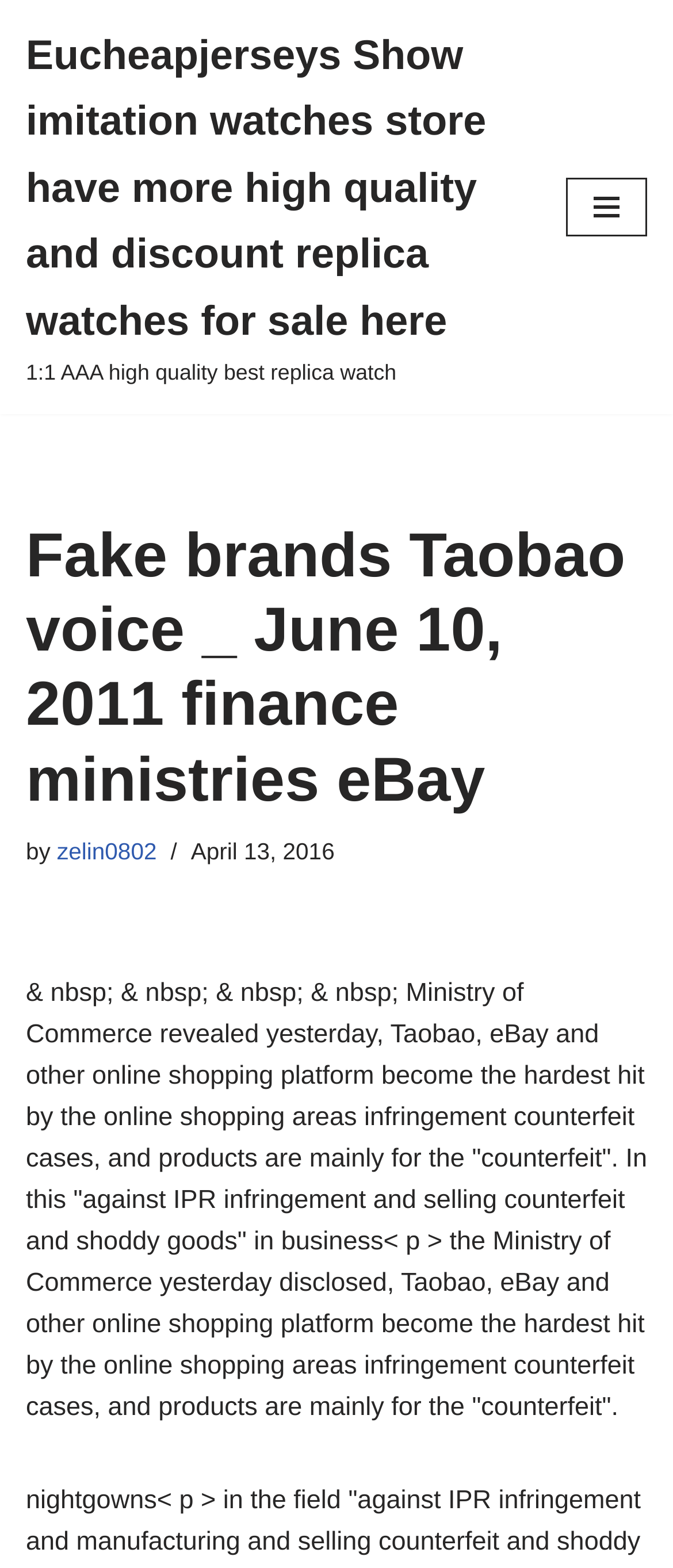Who is the author of the article?
Answer the question with a single word or phrase derived from the image.

zelin0802